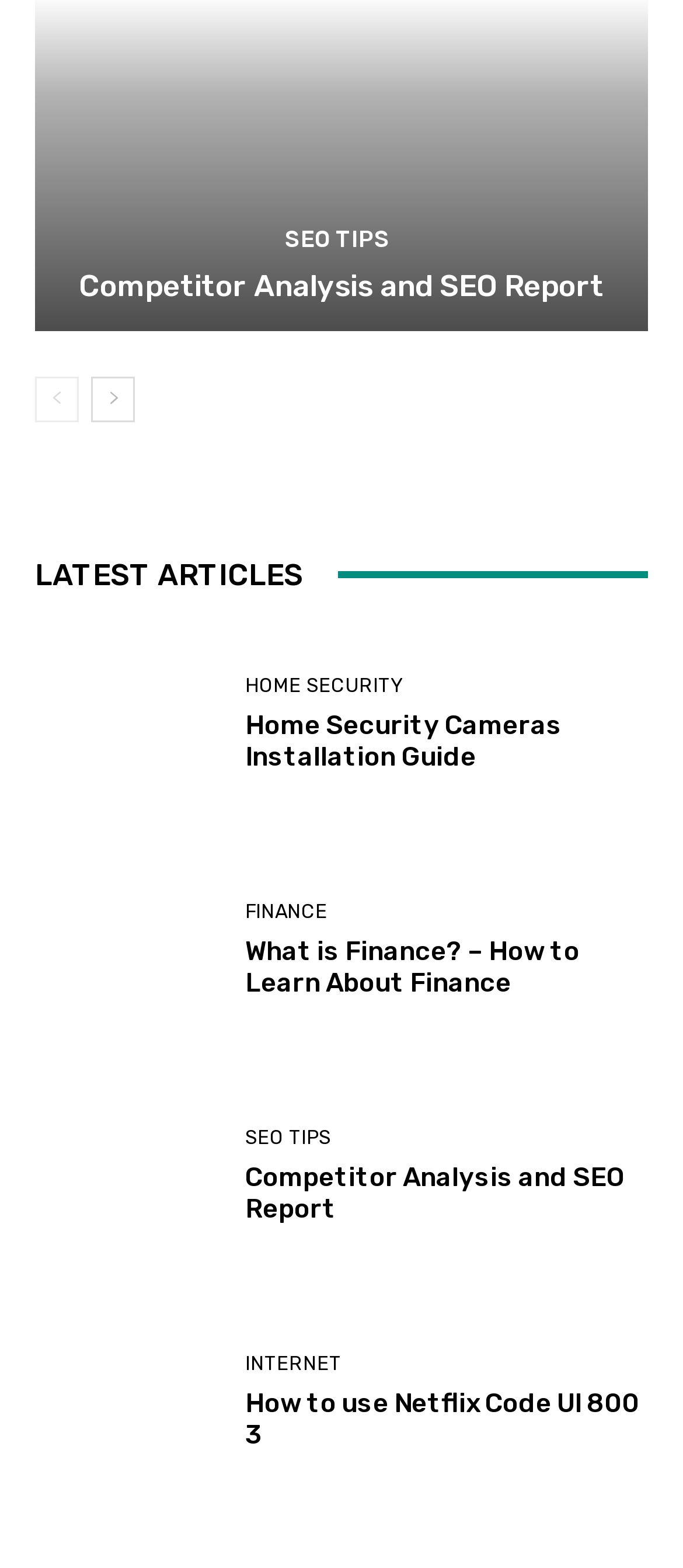Using the element description Seo Tips, predict the bounding box coordinates for the UI element. Provide the coordinates in (top-left x, top-left y, bottom-right x, bottom-right y) format with values ranging from 0 to 1.

[0.417, 0.145, 0.571, 0.16]